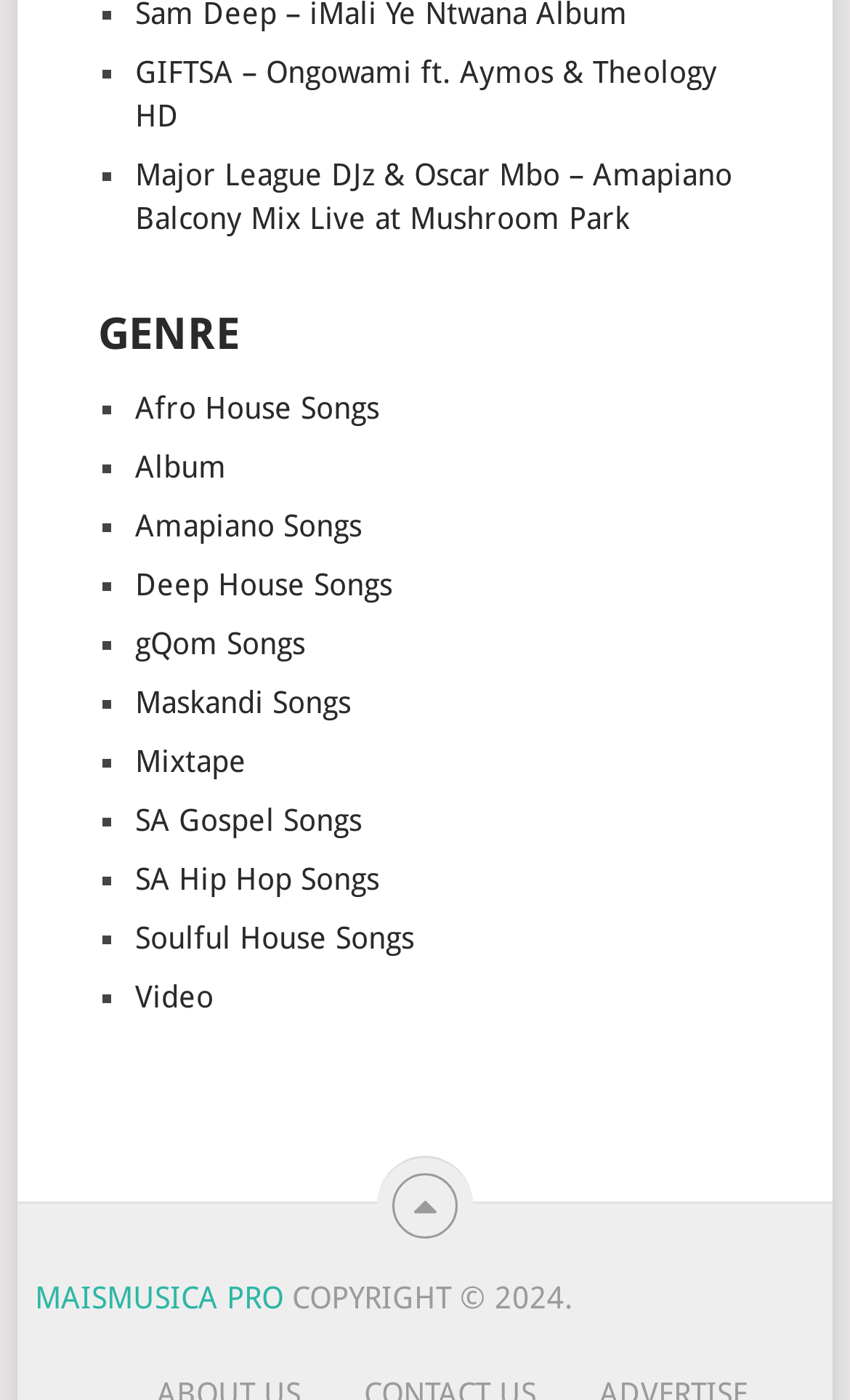How many links are there on this webpage?
Look at the image and respond with a one-word or short phrase answer.

17